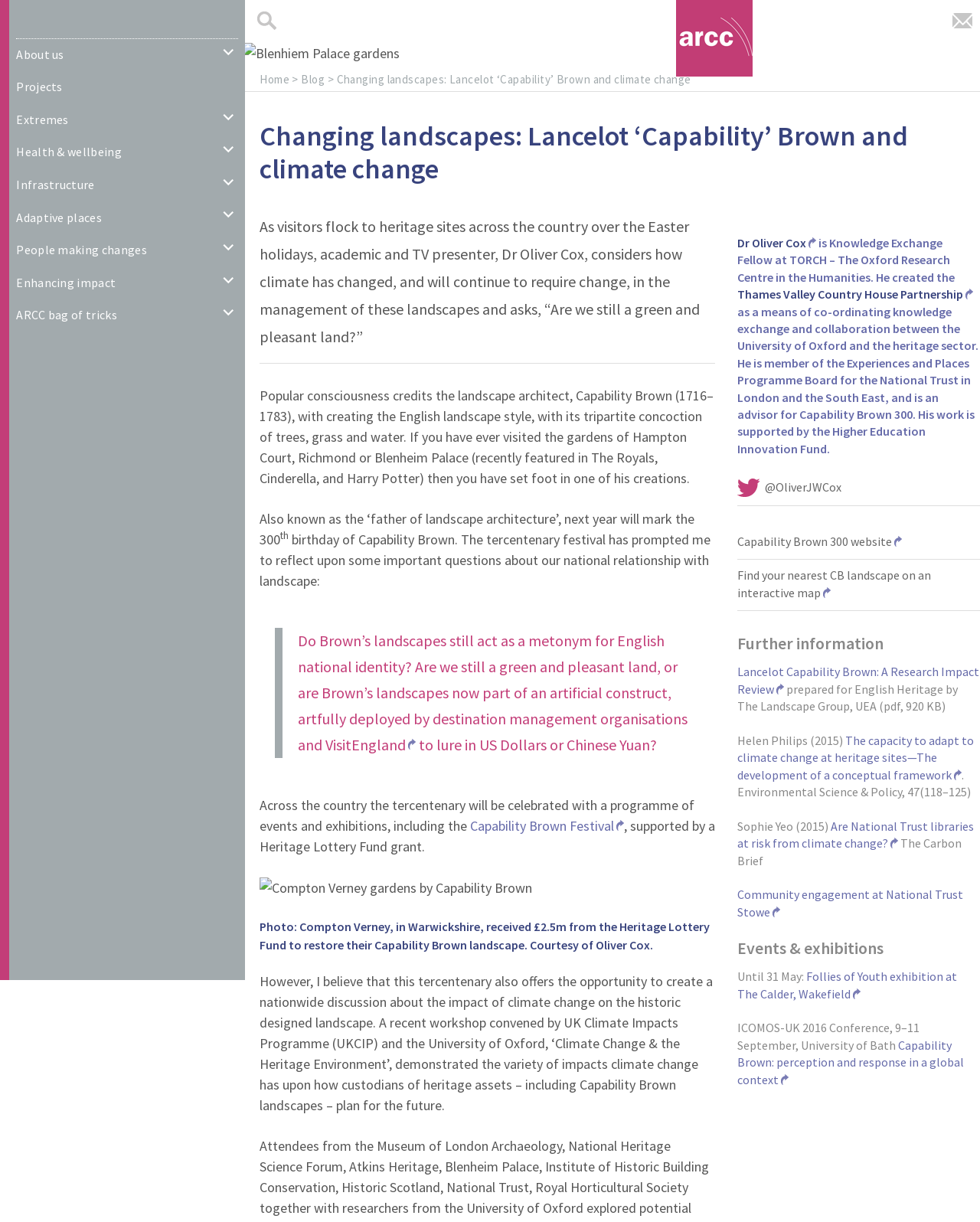Is the 'expand child menu' button next to 'About us' link expanded?
Refer to the image and offer an in-depth and detailed answer to the question.

I checked the 'expanded' property of the button element next to the 'About us' link and found it to be False.